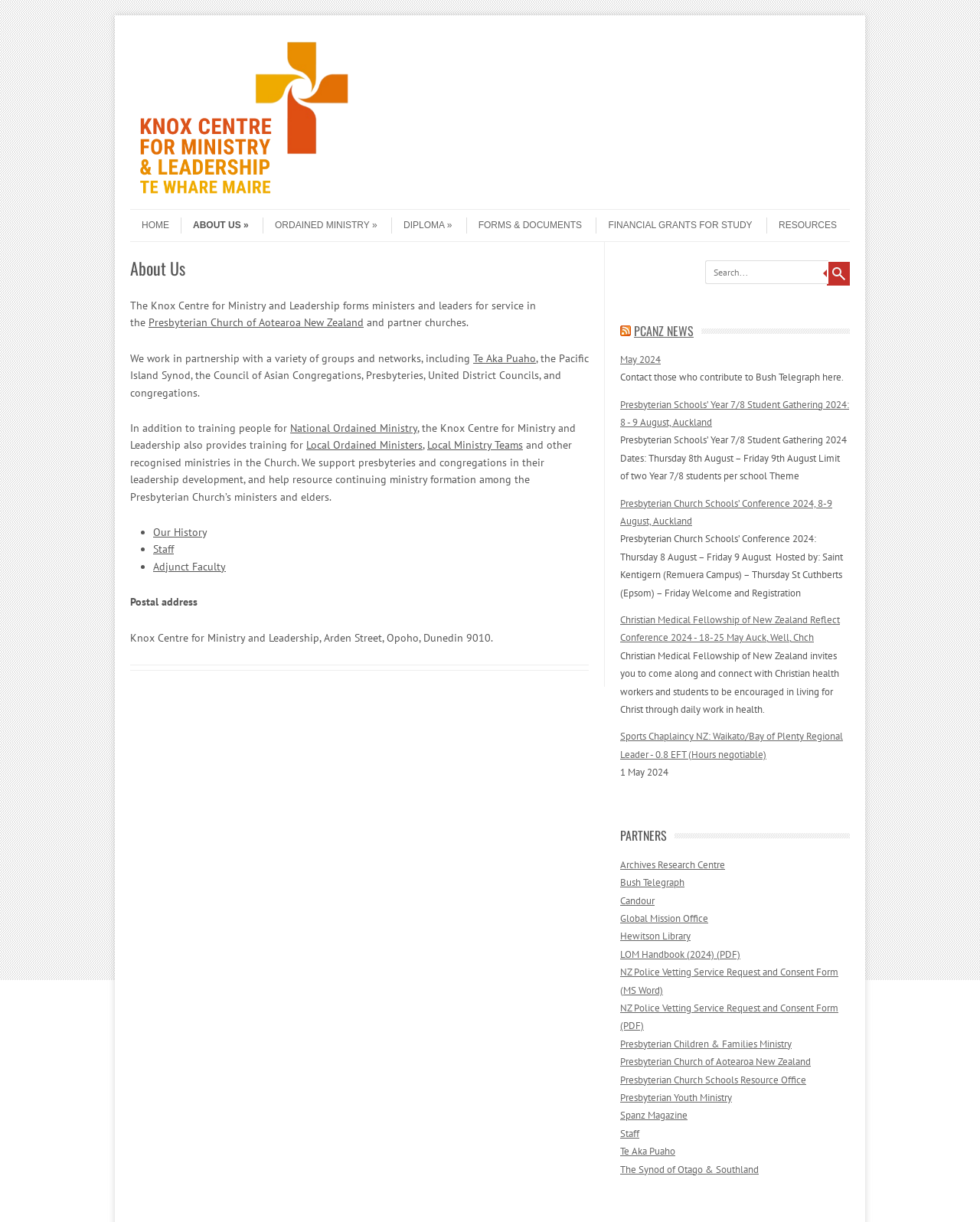Given the element description: "Local Ordained Ministers", predict the bounding box coordinates of the UI element it refers to, using four float numbers between 0 and 1, i.e., [left, top, right, bottom].

[0.312, 0.359, 0.431, 0.37]